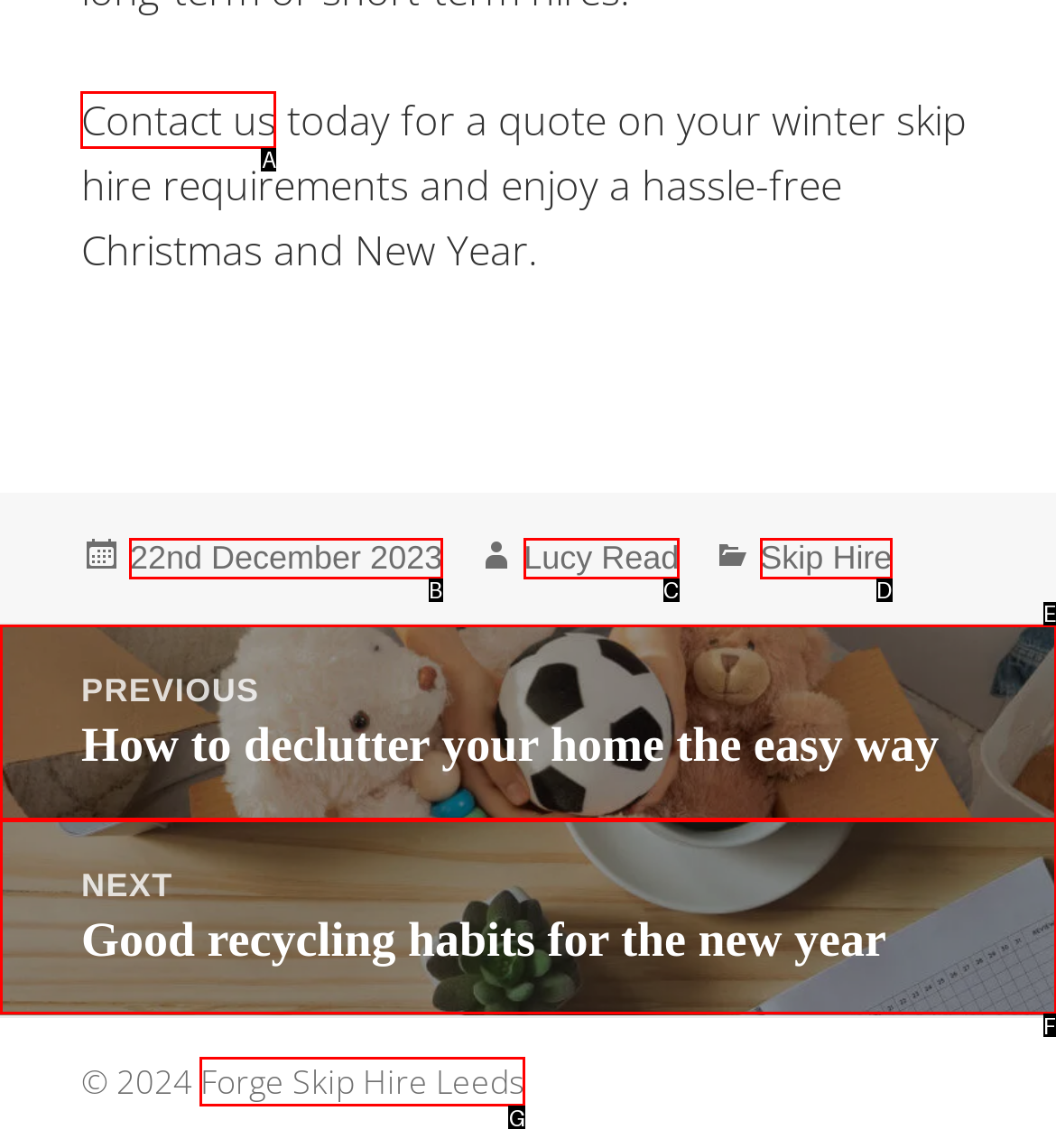Find the HTML element that suits the description: Contact us
Indicate your answer with the letter of the matching option from the choices provided.

A